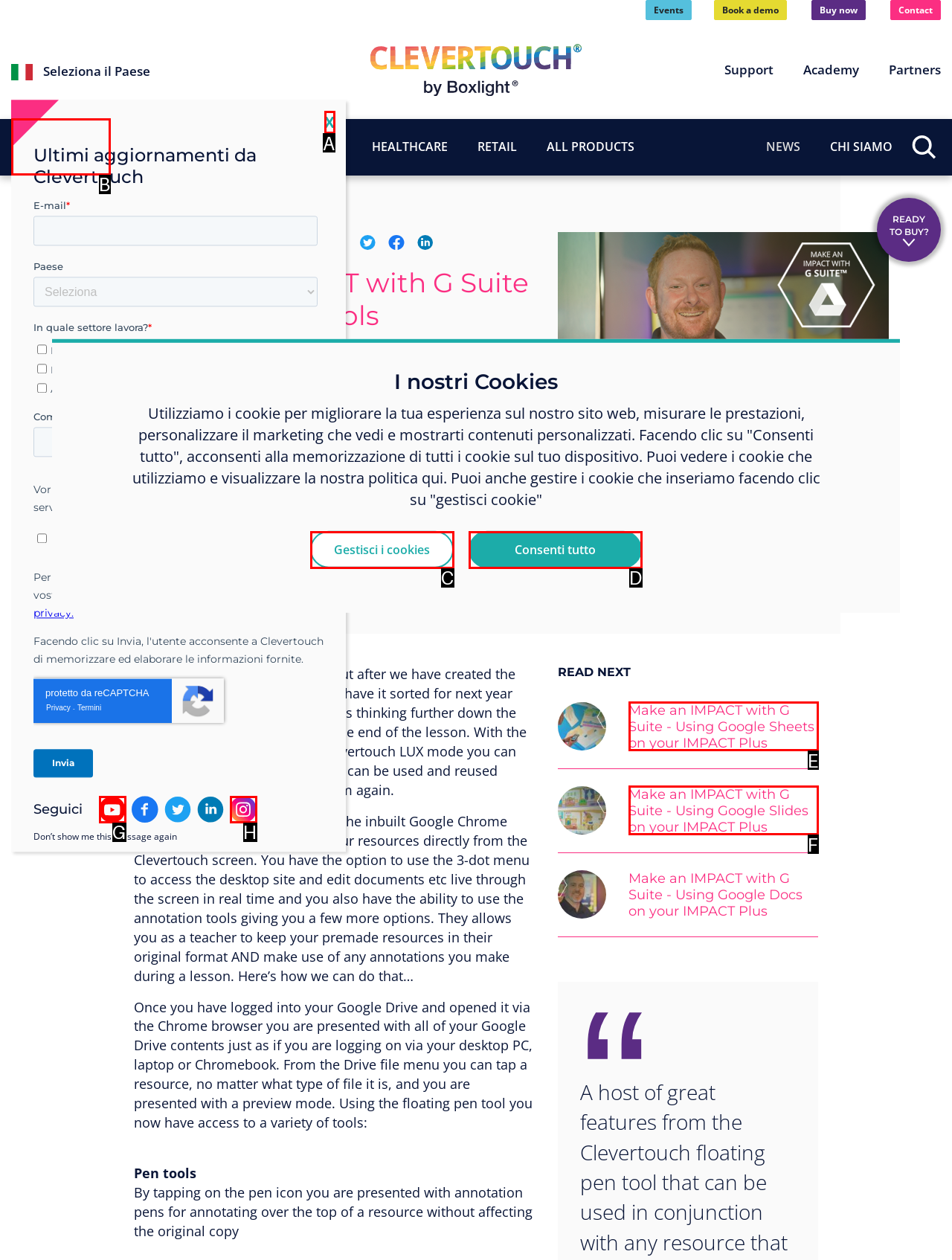Indicate which HTML element you need to click to complete the task: Click the 'EDUCATION' button. Provide the letter of the selected option directly.

B